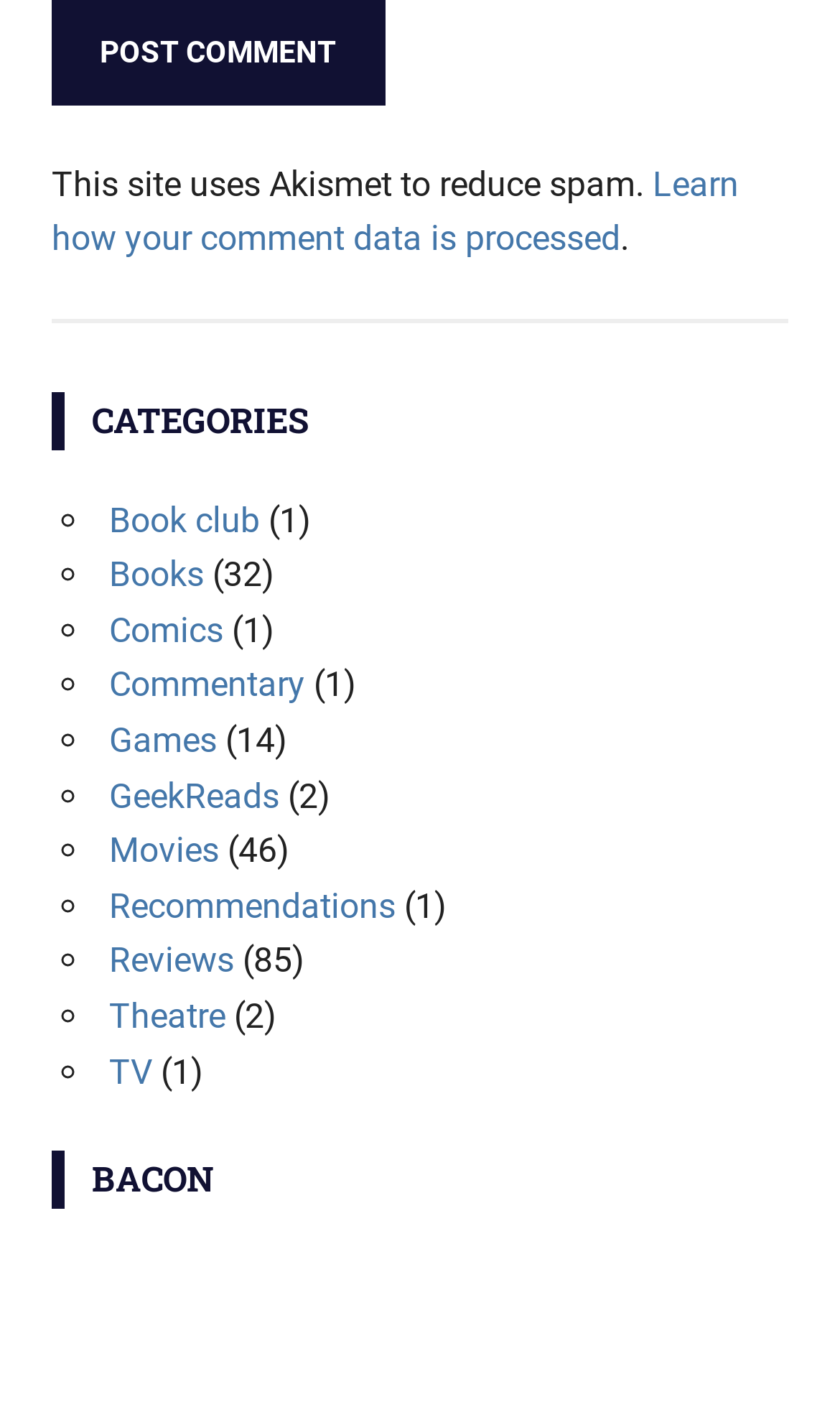What is the title of the second heading?
Using the image, answer in one word or phrase.

BACON